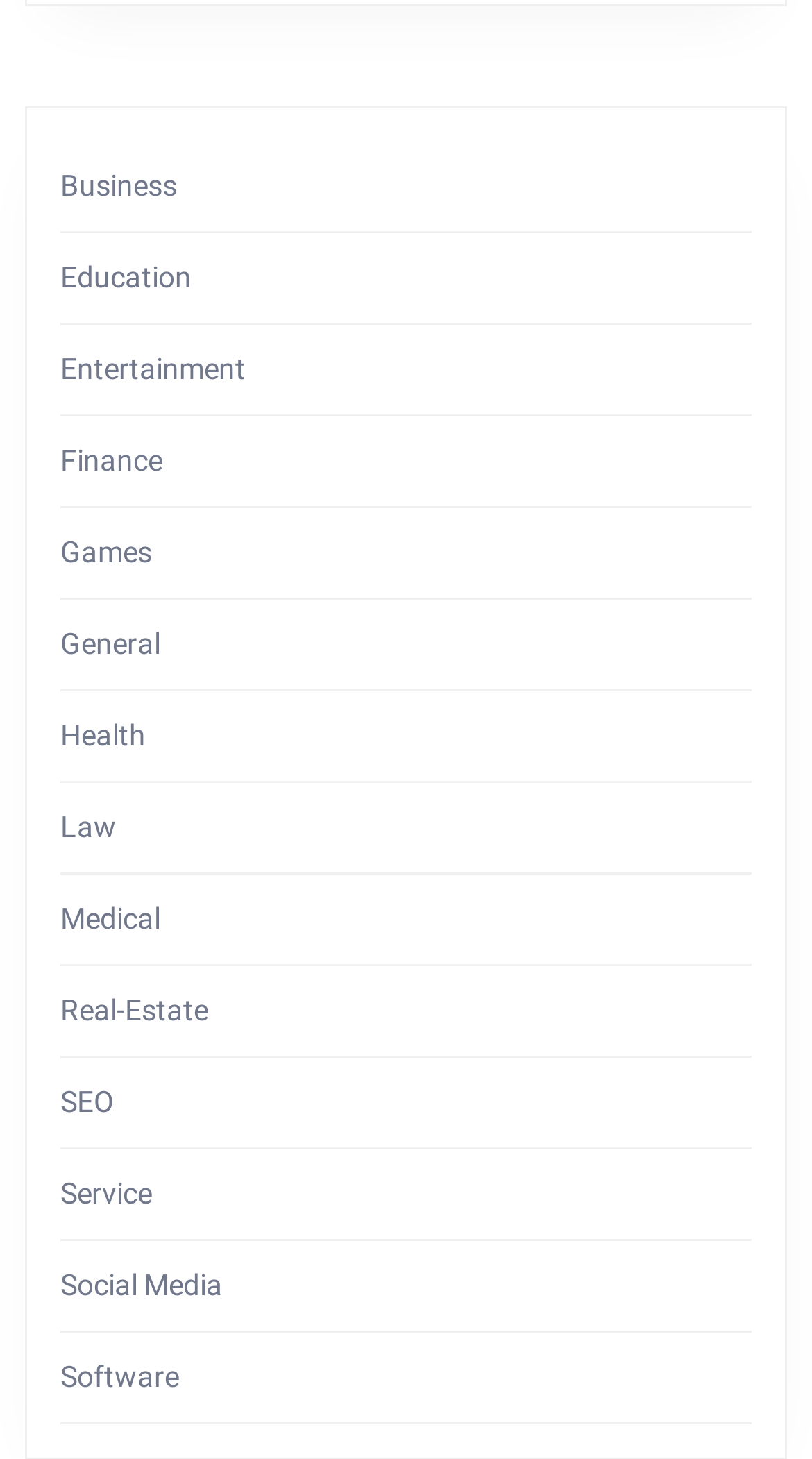Specify the bounding box coordinates of the region I need to click to perform the following instruction: "Click on Business". The coordinates must be four float numbers in the range of 0 to 1, i.e., [left, top, right, bottom].

[0.074, 0.115, 0.218, 0.138]